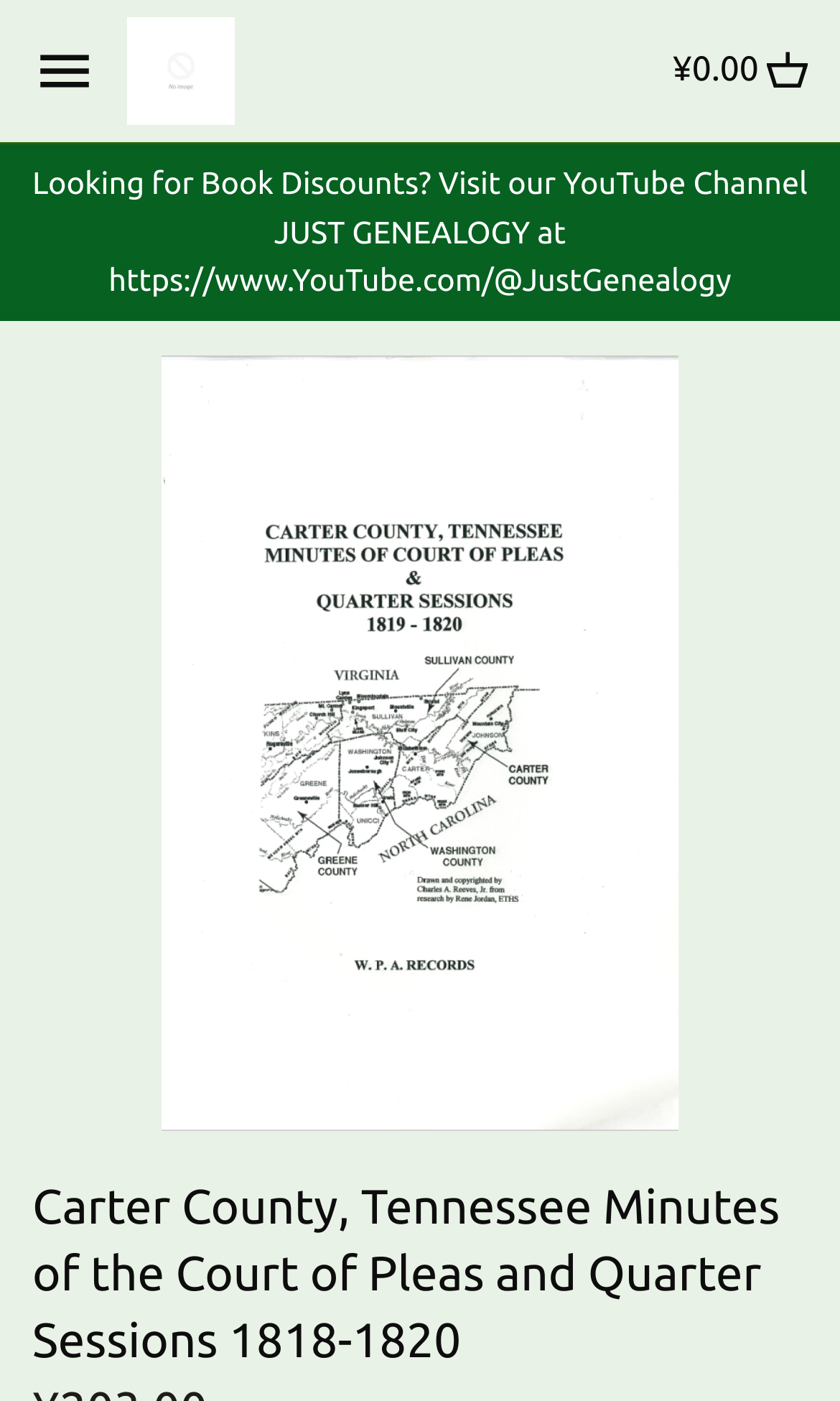Please determine the bounding box coordinates of the element to click on in order to accomplish the following task: "Click on 'Carter County, Tennessee Minutes of the Court of Pleas and Quarter Sessions 1818-1820'". Ensure the coordinates are four float numbers ranging from 0 to 1, i.e., [left, top, right, bottom].

[0.038, 0.253, 0.962, 0.807]